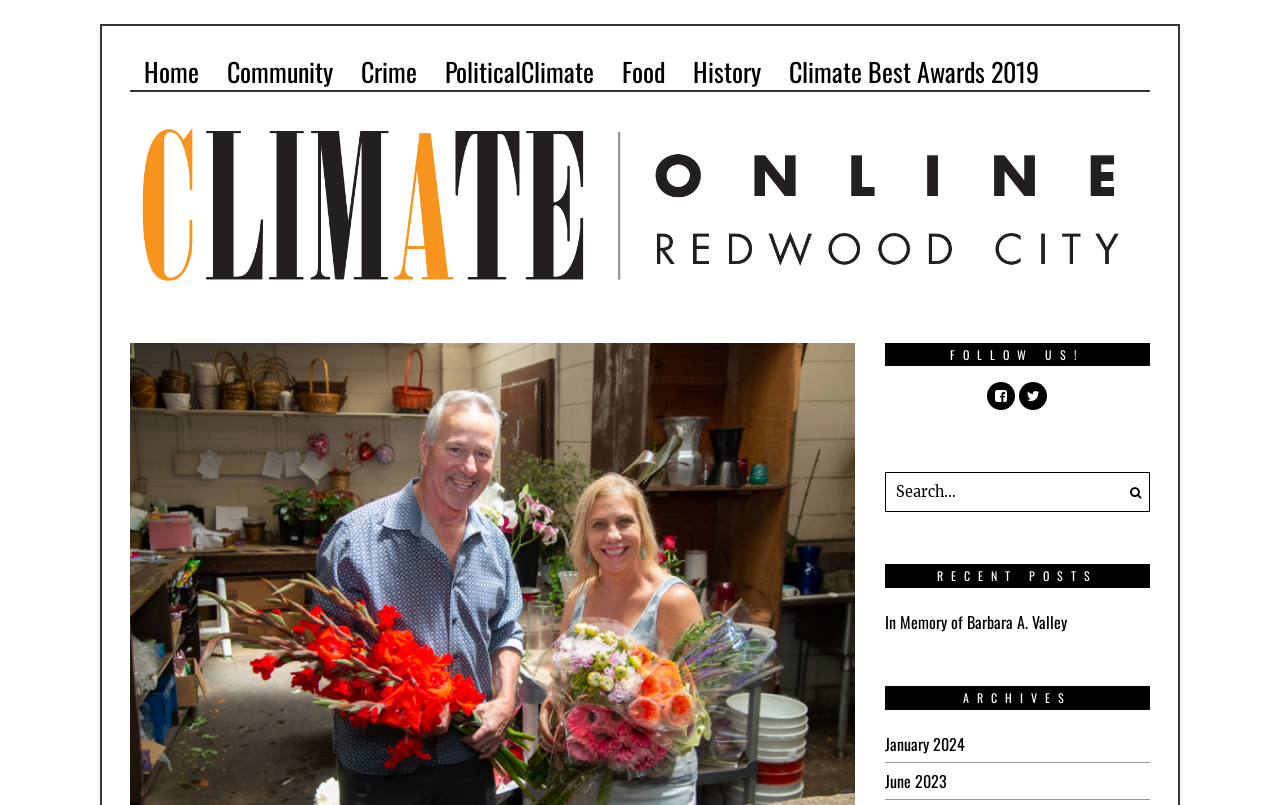Pinpoint the bounding box coordinates of the clickable area needed to execute the instruction: "Search for something". The coordinates should be specified as four float numbers between 0 and 1, i.e., [left, top, right, bottom].

[0.691, 0.587, 0.898, 0.637]